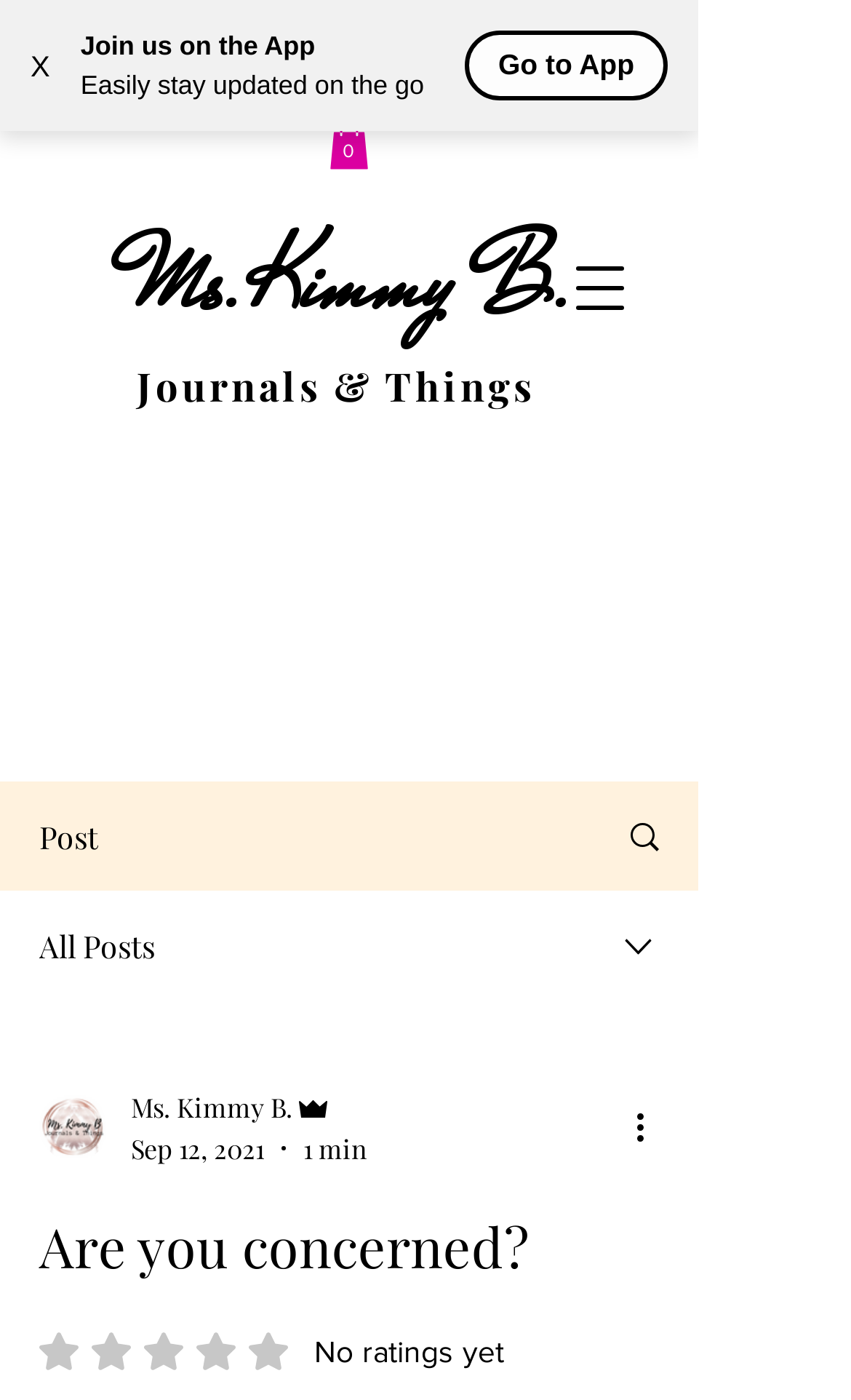Please determine the bounding box coordinates of the clickable area required to carry out the following instruction: "View cart". The coordinates must be four float numbers between 0 and 1, represented as [left, top, right, bottom].

[0.387, 0.087, 0.433, 0.121]